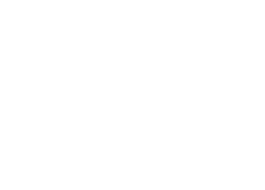Analyze the image and give a detailed response to the question:
What concepts are illustrated in the image?

The caption states that the image likely illustrates concepts such as SEO, social media engagement, and online advertising, which are all related to digital marketing strategies and tools.